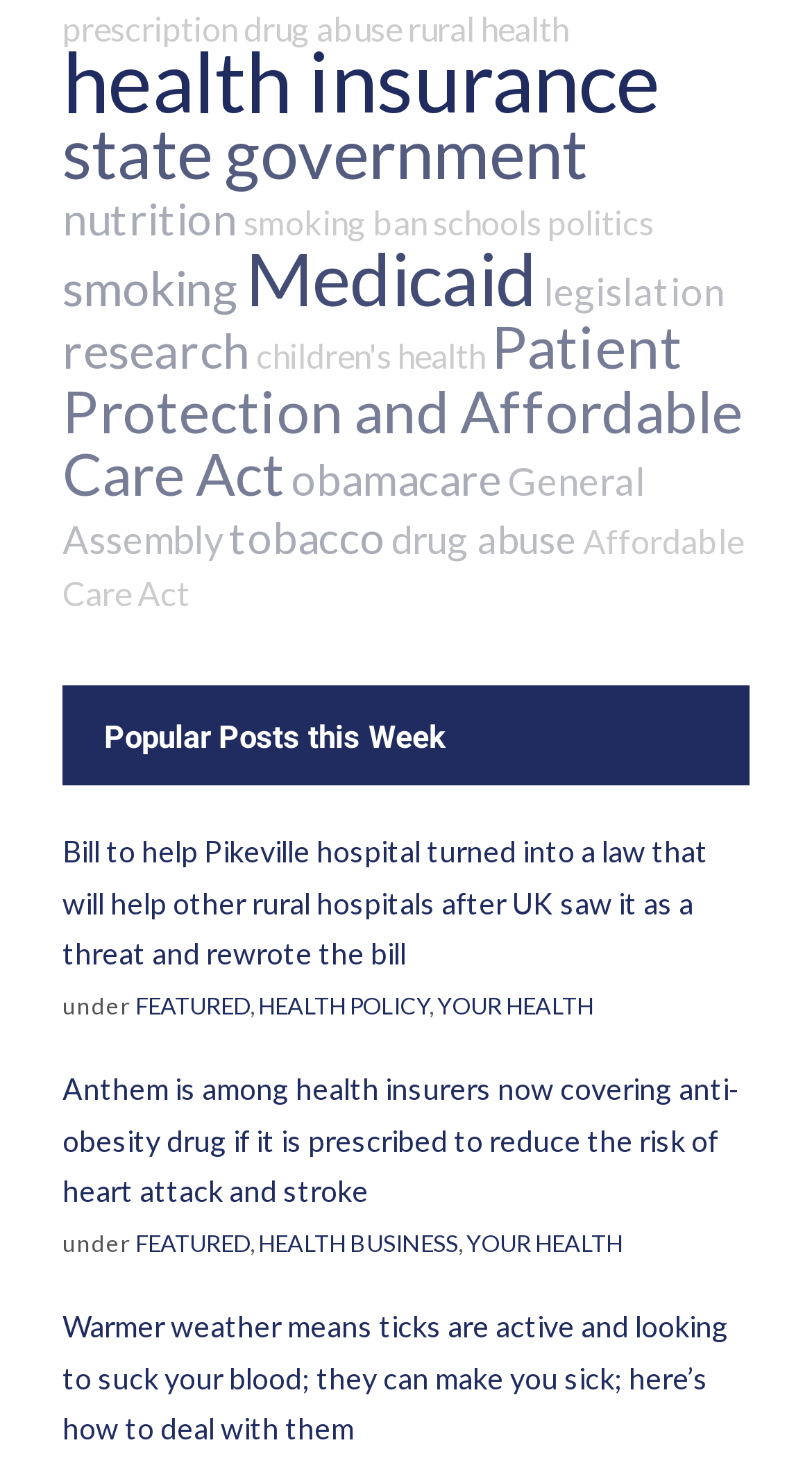Using the provided element description, identify the bounding box coordinates as (top-left x, top-left y, bottom-right x, bottom-right y). Ensure all values are between 0 and 1. Description: YOUR HEALTH

[0.574, 0.835, 0.767, 0.854]